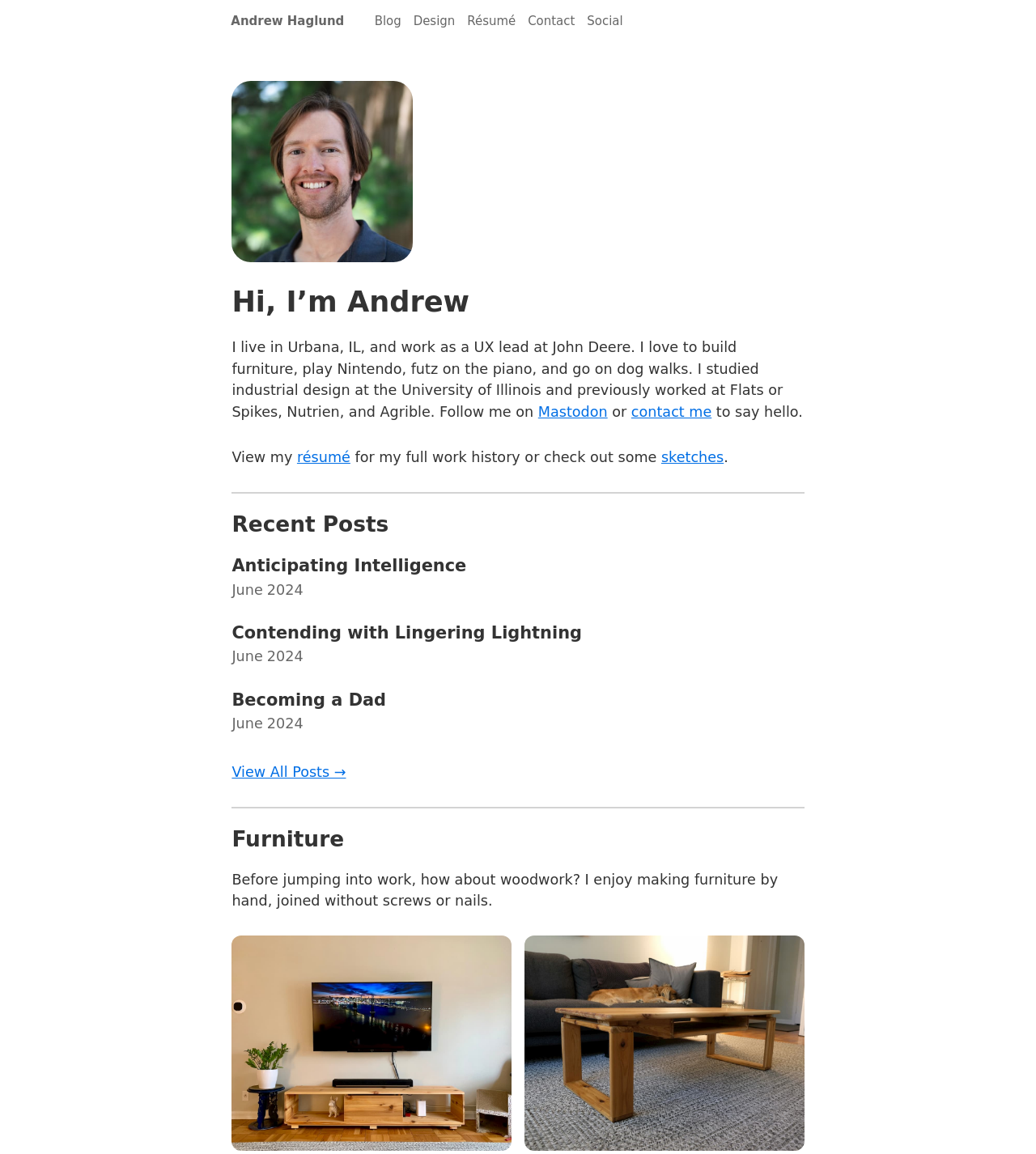What is Andrew Haglund's profession?
Your answer should be a single word or phrase derived from the screenshot.

UX designer